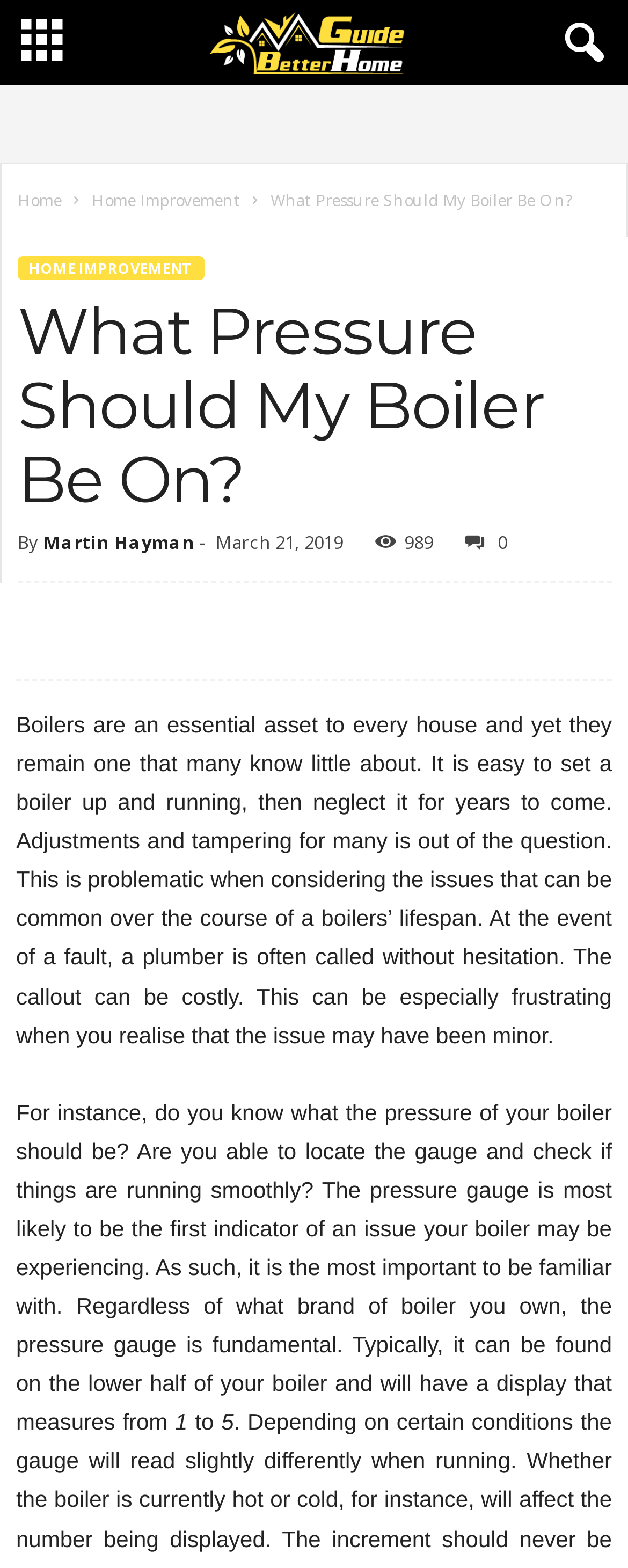Identify and provide the main heading of the webpage.

What Pressure Should My Boiler Be On?